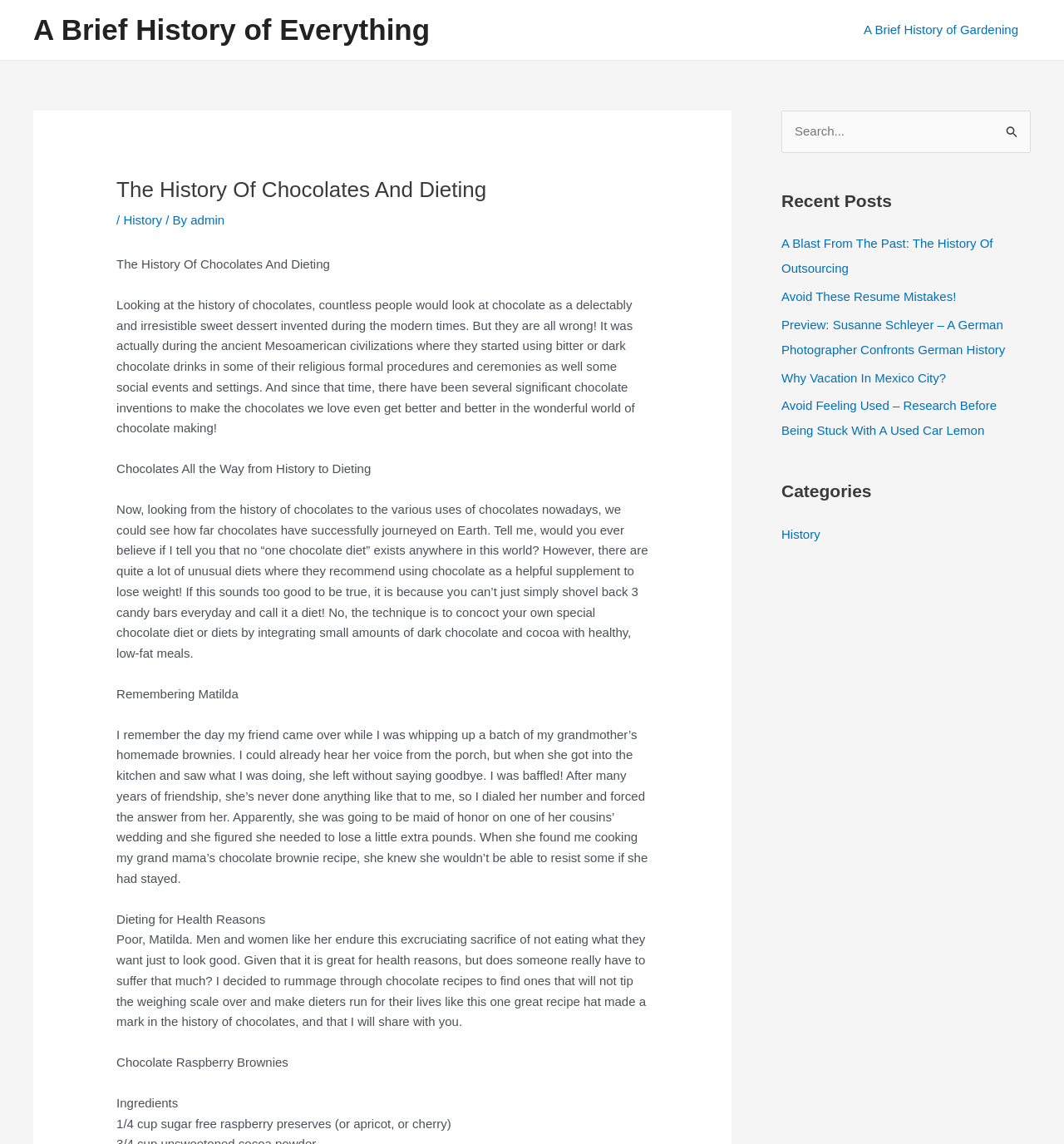What is the title of the first heading?
From the screenshot, provide a brief answer in one word or phrase.

The History Of Chocolates And Dieting